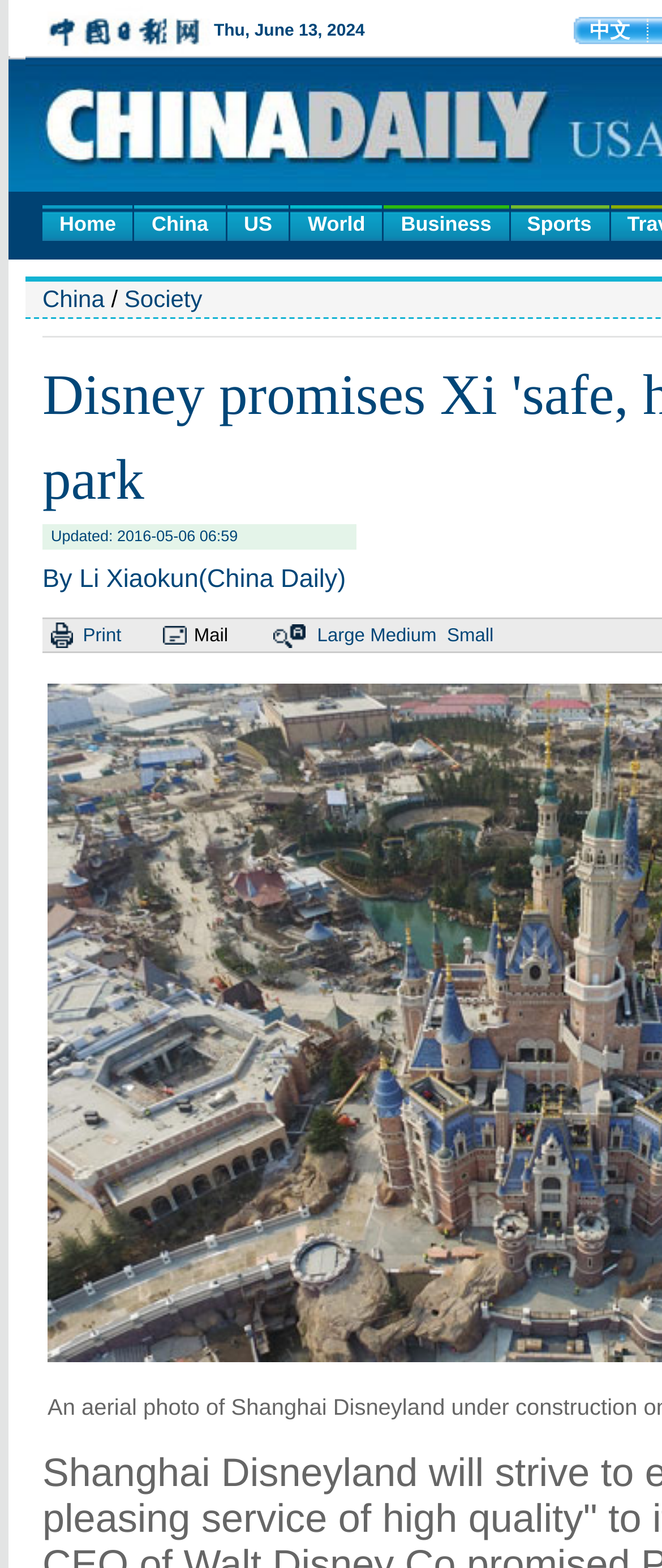What are the available font sizes?
Examine the image closely and answer the question with as much detail as possible.

I determined the available font sizes by examining the layout table cells at the top of the webpage, which contain links for 'Large', 'Medium', and 'Small' font sizes.